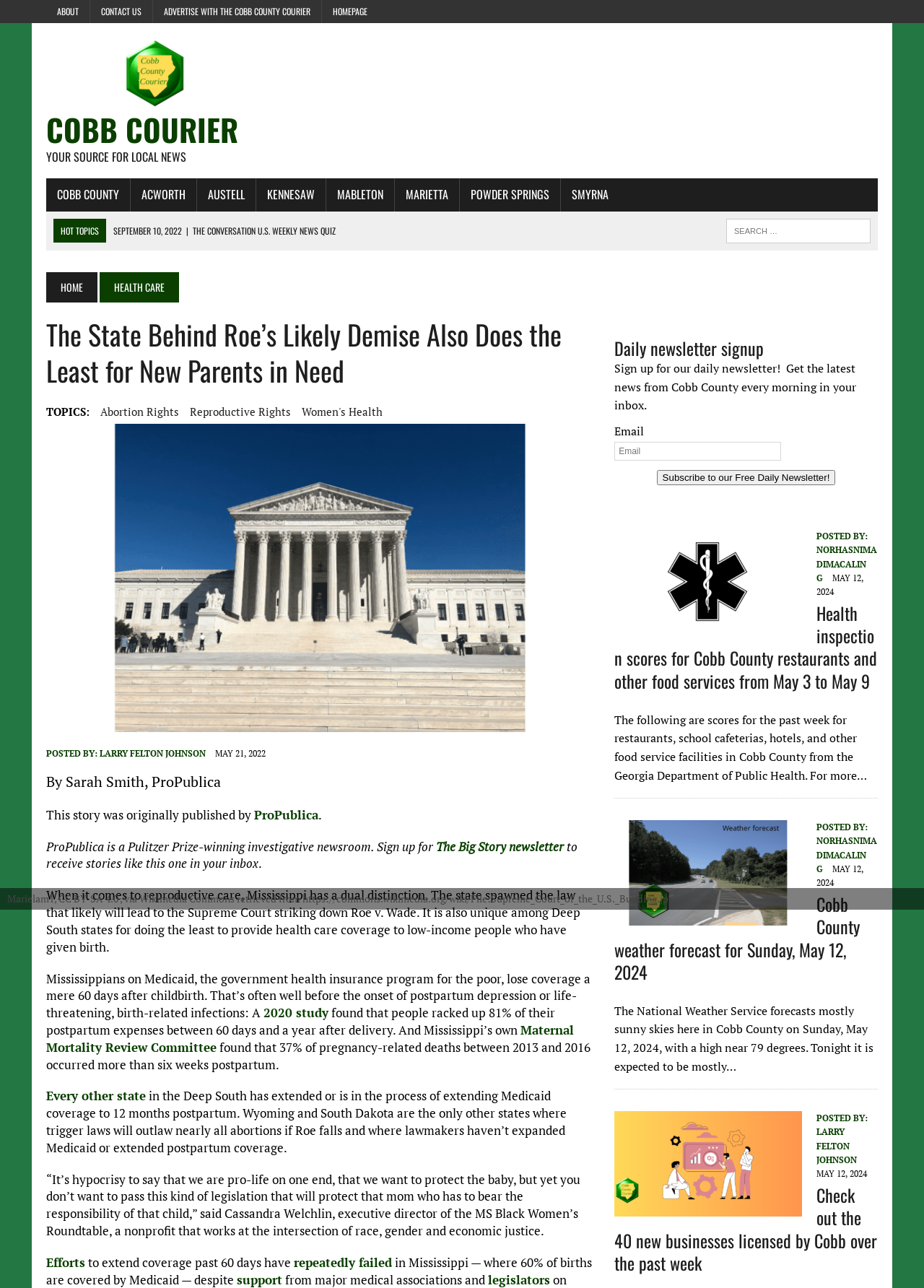Respond to the following question with a brief word or phrase:
What is the name of the nonprofit that works at the intersection of race, gender, and economic justice?

MS Black Women’s Roundtable